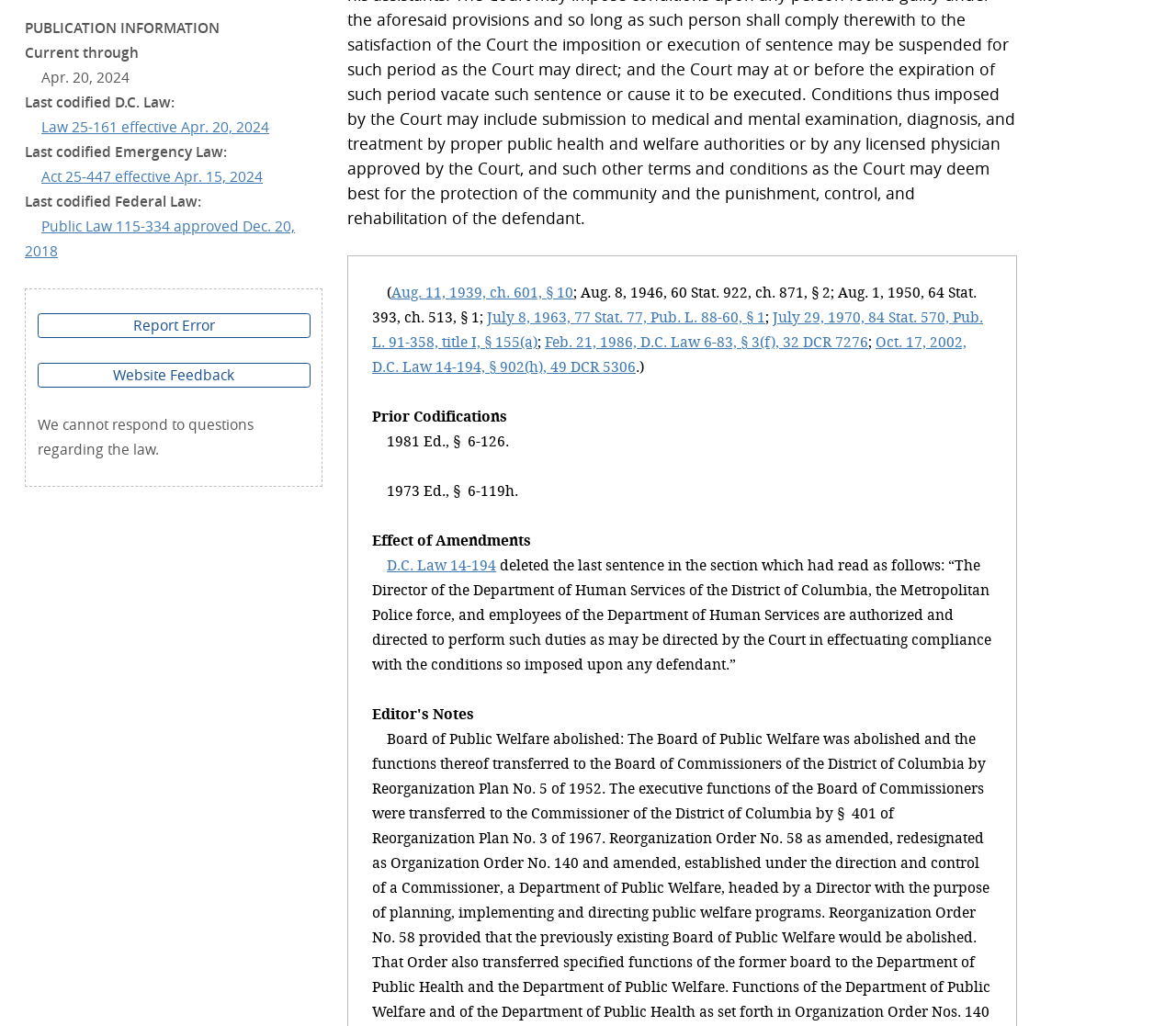Determine the bounding box of the UI component based on this description: "Website Feedback". The bounding box coordinates should be four float values between 0 and 1, i.e., [left, top, right, bottom].

[0.032, 0.354, 0.264, 0.378]